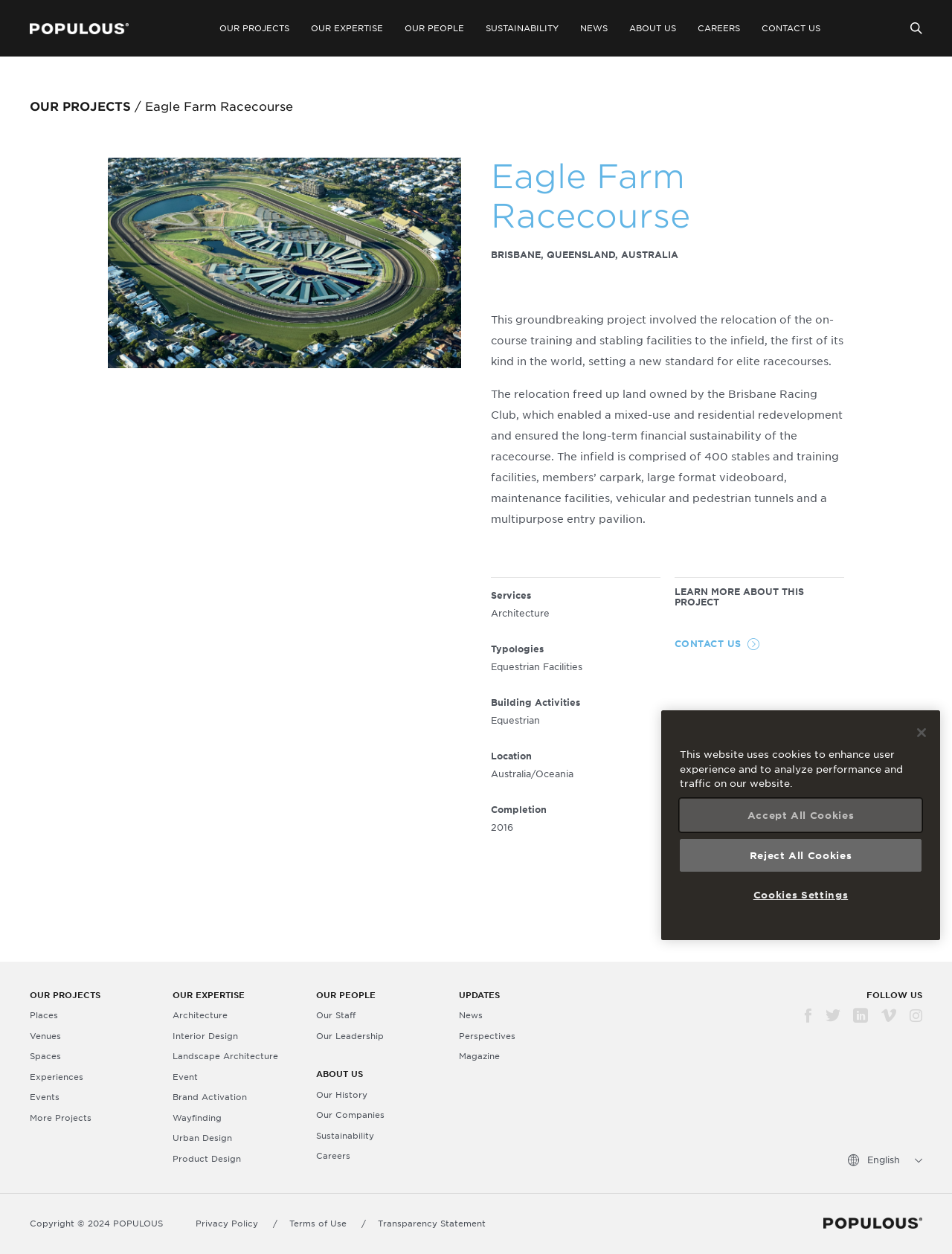Can you determine the main header of this webpage?

Eagle Farm Racecourse